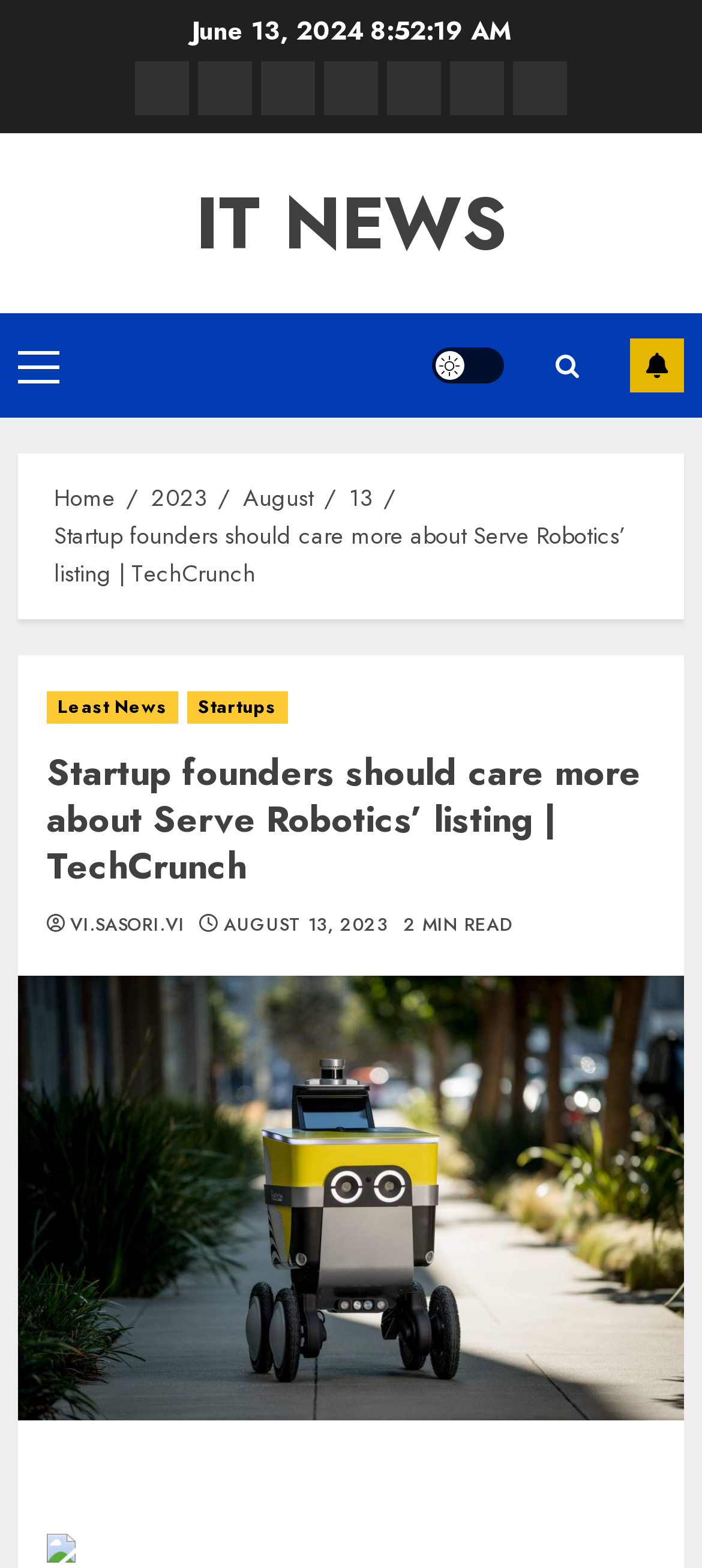Please look at the image and answer the question with a detailed explanation: How many minutes does it take to read the article?

I found the reading time by looking at the static text element below the article title, which says '2 MIN READ'.